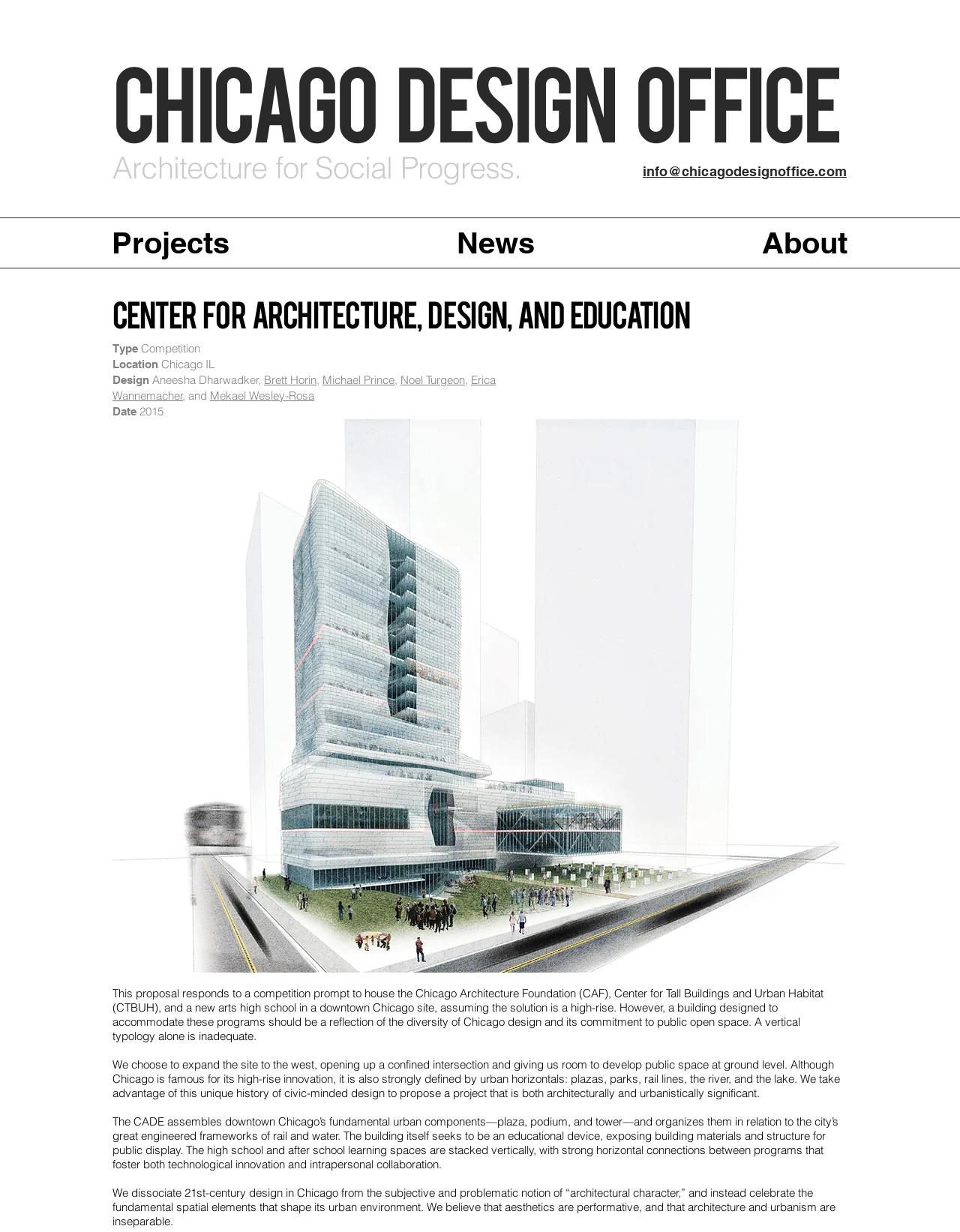Find the bounding box coordinates for the area you need to click to carry out the instruction: "View the CADE_3.jpg image". The coordinates should be four float numbers between 0 and 1, indicated as [left, top, right, bottom].

[0.117, 0.34, 0.88, 0.789]